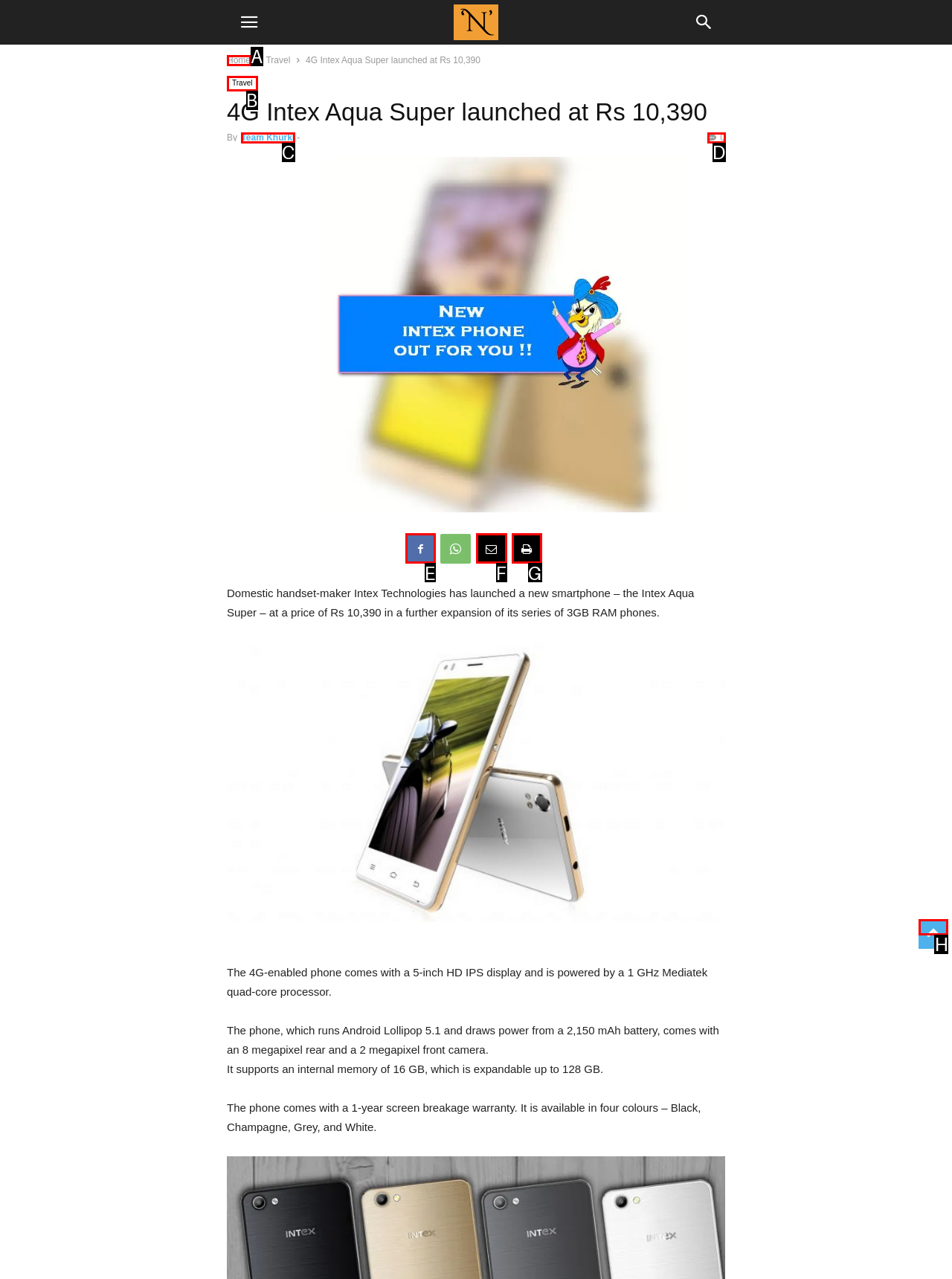Select the proper HTML element to perform the given task: Click the 'to-top' link Answer with the corresponding letter from the provided choices.

H